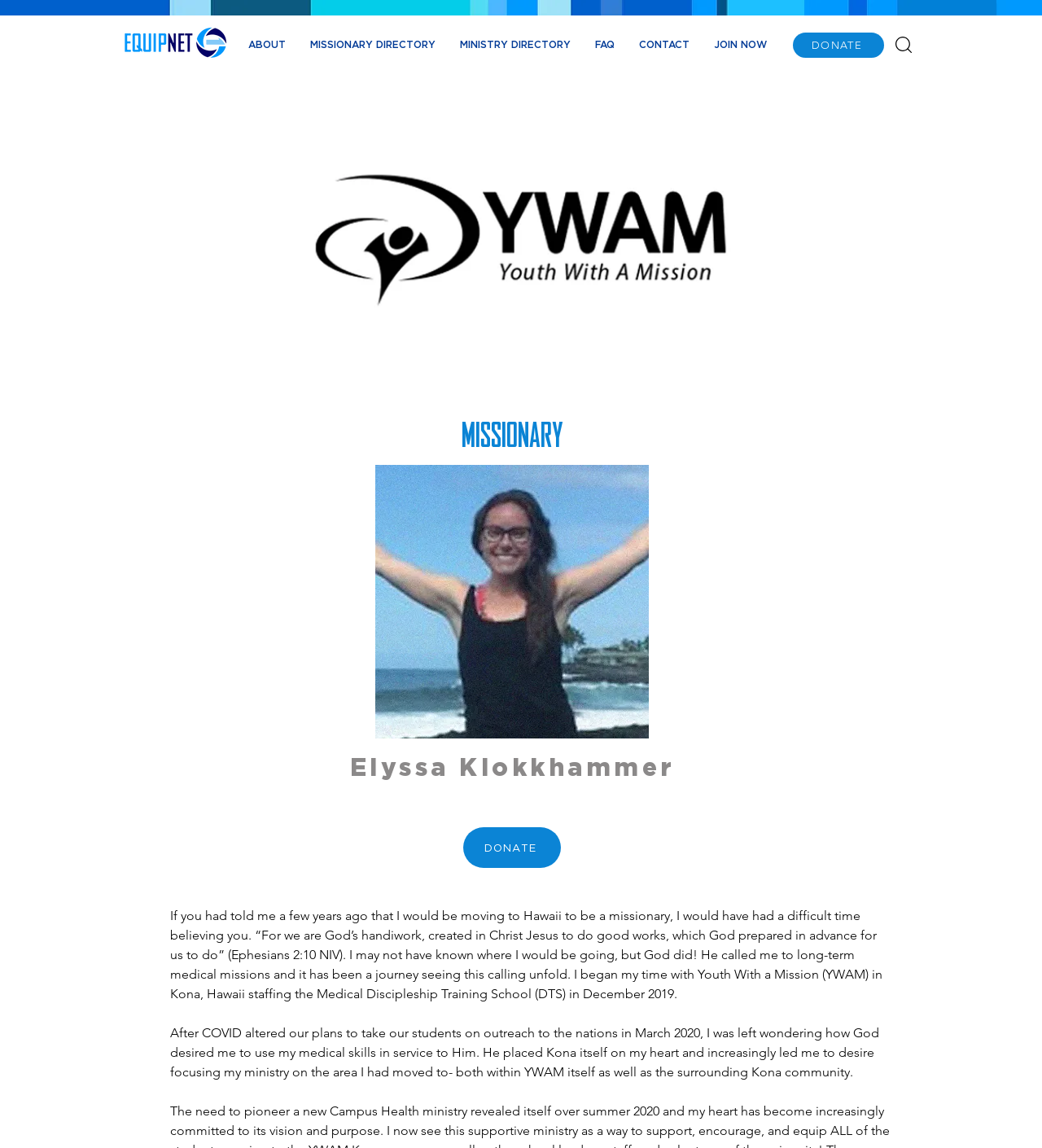Locate the bounding box coordinates of the item that should be clicked to fulfill the instruction: "Click the instagram link".

[0.402, 0.687, 0.427, 0.711]